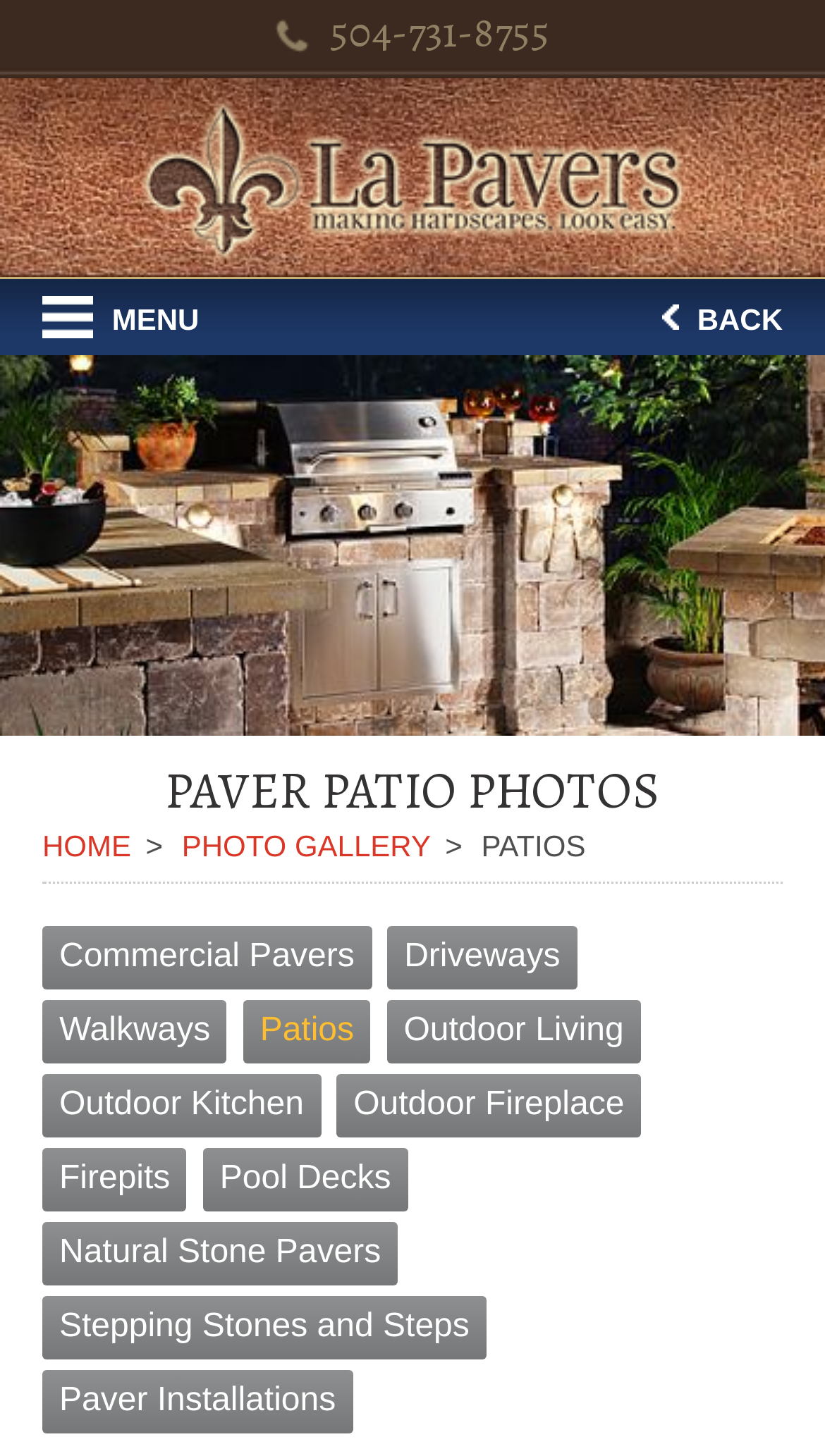Find and indicate the bounding box coordinates of the region you should select to follow the given instruction: "Go back".

[0.75, 0.192, 1.0, 0.244]